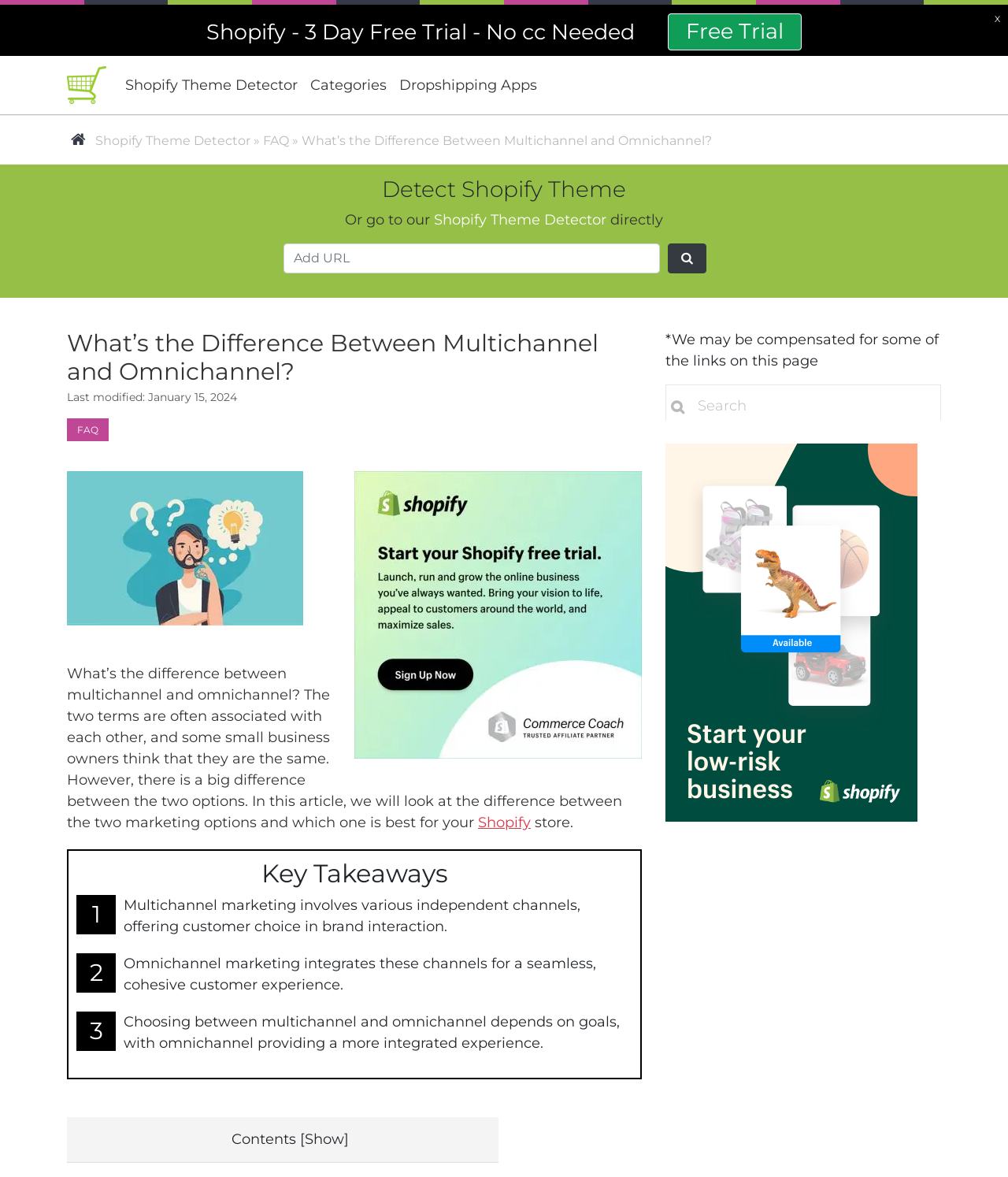Identify the bounding box coordinates of the section to be clicked to complete the task described by the following instruction: "Enter URL in the textbox". The coordinates should be four float numbers between 0 and 1, formatted as [left, top, right, bottom].

[0.281, 0.207, 0.655, 0.232]